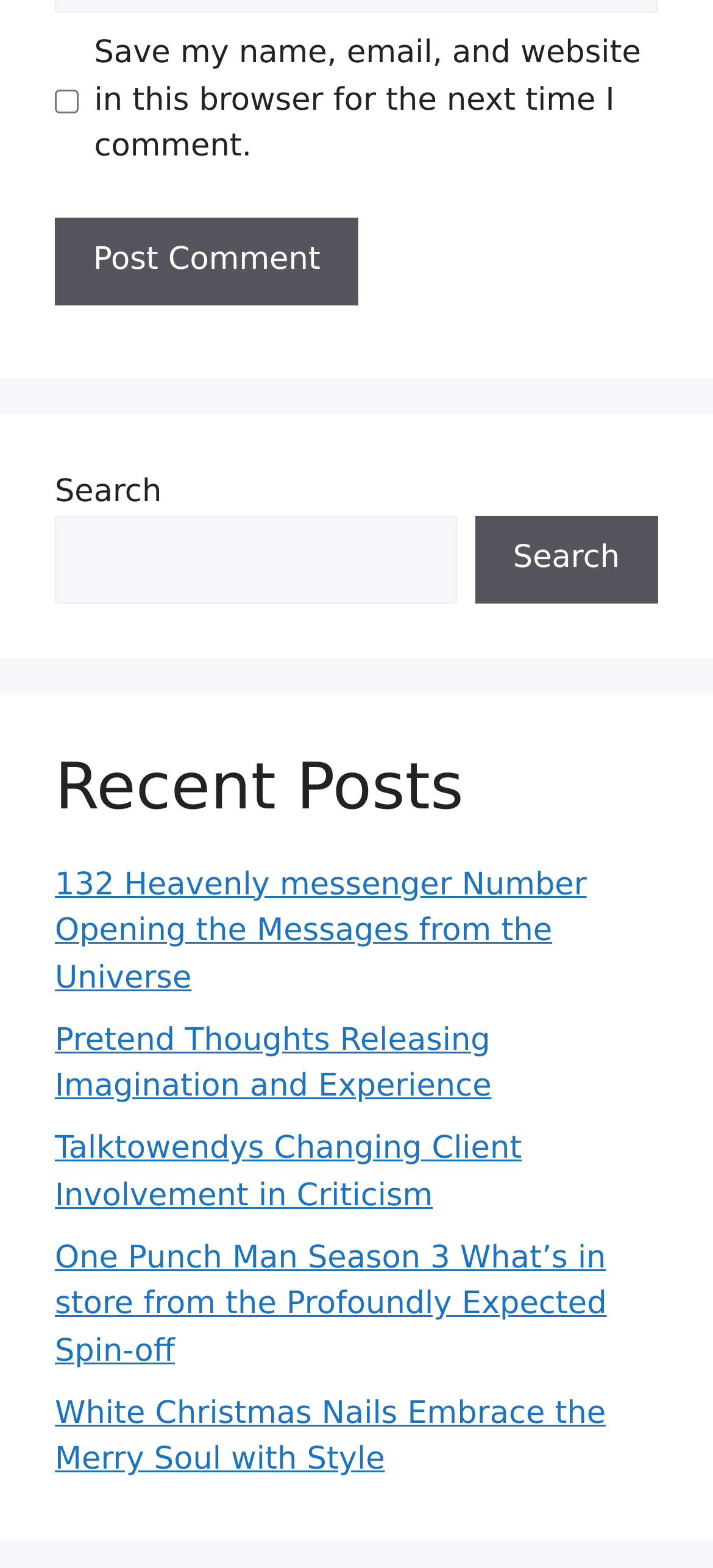Please predict the bounding box coordinates (top-left x, top-left y, bottom-right x, bottom-right y) for the UI element in the screenshot that fits the description: parent_node: Search name="s"

[0.077, 0.329, 0.64, 0.384]